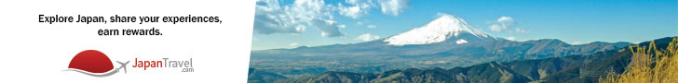Illustrate the image with a detailed caption.

The image features a picturesque landscape, prominently showcasing the iconic Mount Fuji, a symbol of Japan, surrounded by rolling hills under a clear blue sky. On the left side, a sleek, modern logo for Japan Travel is displayed, accompanied by the tagline inviting viewers to "Explore Japan, share your experiences, earn rewards." This captivating visual effectively captures the allure of Japan's natural beauty and the engaging opportunities offered by Japan Travel, encouraging a sense of adventure and exploration.